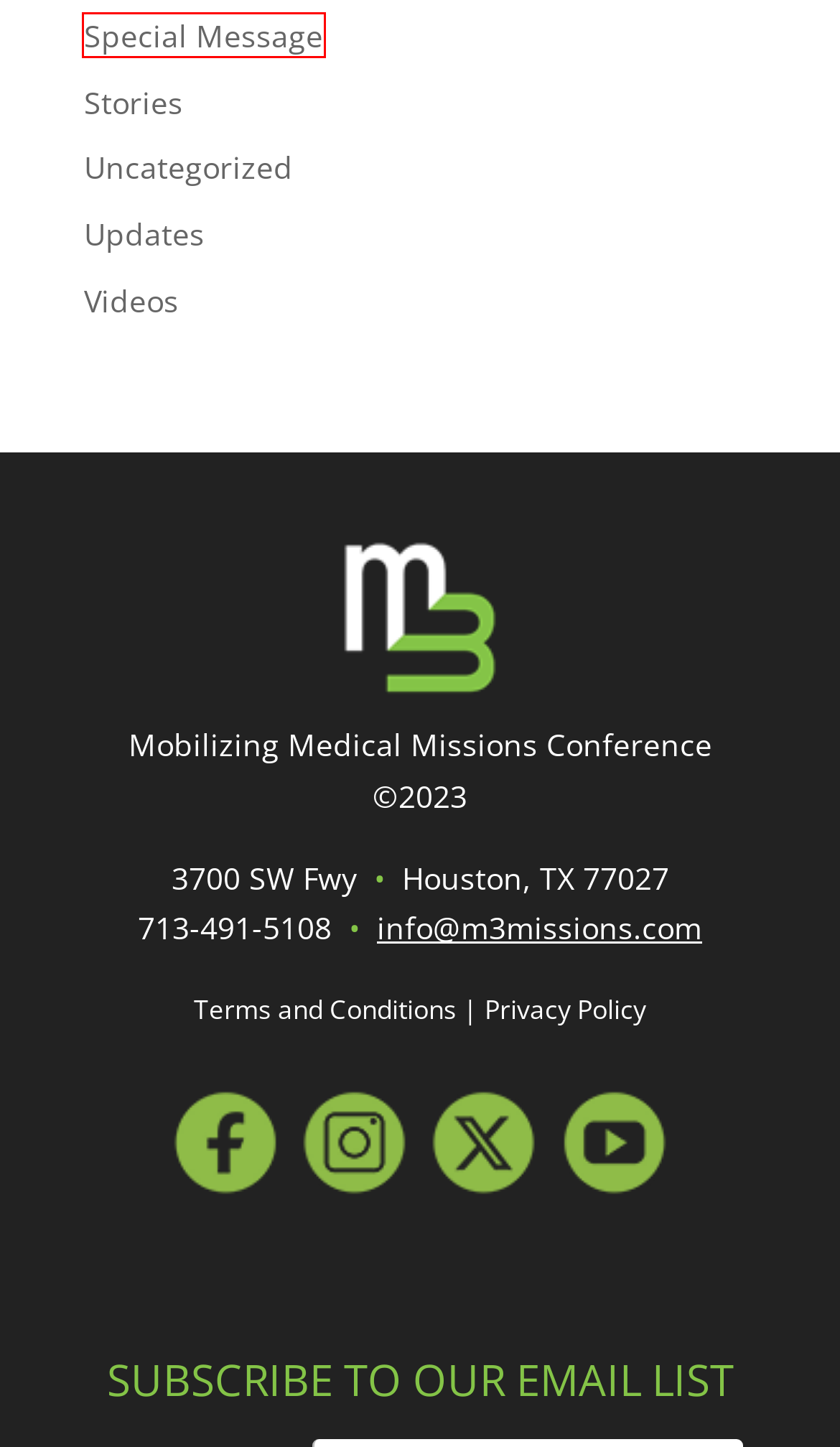You are presented with a screenshot of a webpage with a red bounding box. Select the webpage description that most closely matches the new webpage after clicking the element inside the red bounding box. The options are:
A. Special Message | M3 | Mobilizing Medical Missions
B. Jeremiah Herbert, PhD: Whose Am I? Identity in Crisis | M3 | Mobilizing Medical Missions
C. M3 Contributor | M3 | Mobilizing Medical Missions
D. Speakers | M3 | Mobilizing Medical Missions
E. Uncategorized | M3 | Mobilizing Medical Missions
F. Updates | M3 | Mobilizing Medical Missions
G. M3 Pre-Conference Workshop Registration is Now Open! | M3 | Mobilizing Medical Missions
H. Stories | M3 | Mobilizing Medical Missions

A